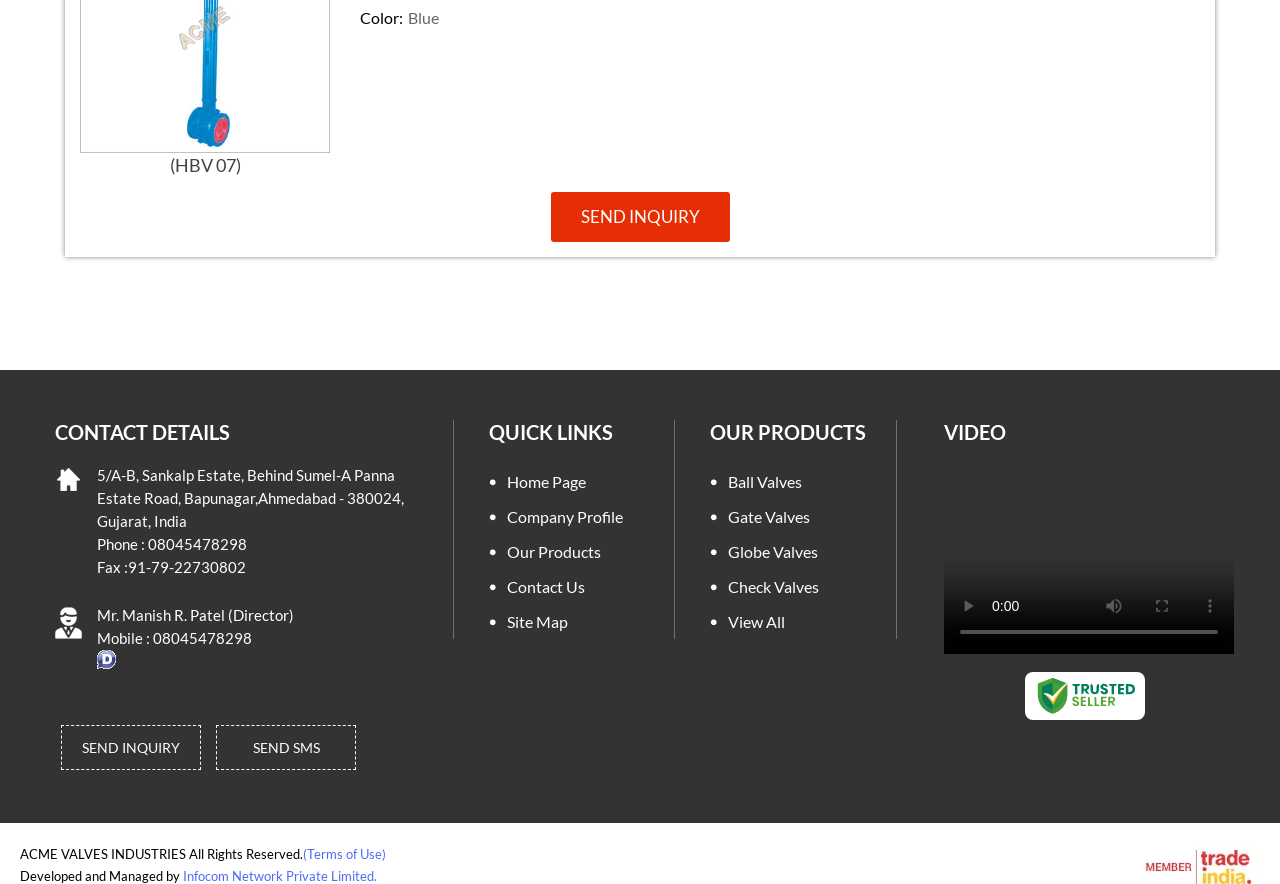Give a concise answer using one word or a phrase to the following question:
What is the purpose of the 'SEND INQUIRY' button?

To send an inquiry